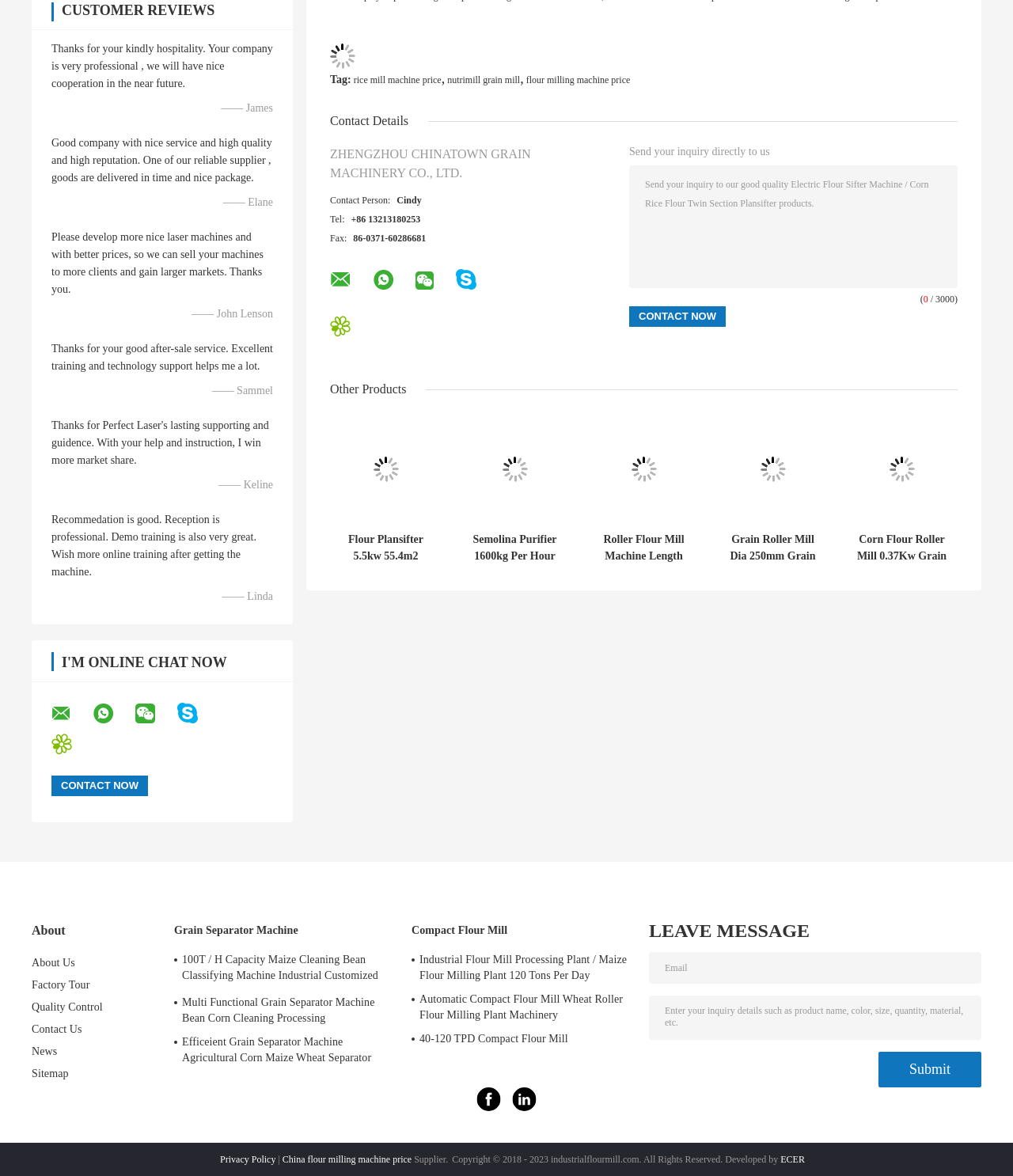Please provide a brief answer to the question using only one word or phrase: 
What is the company name mentioned on the webpage?

ZHENGZHOU CHINATOWN GRAIN MACHINERY CO., LTD.